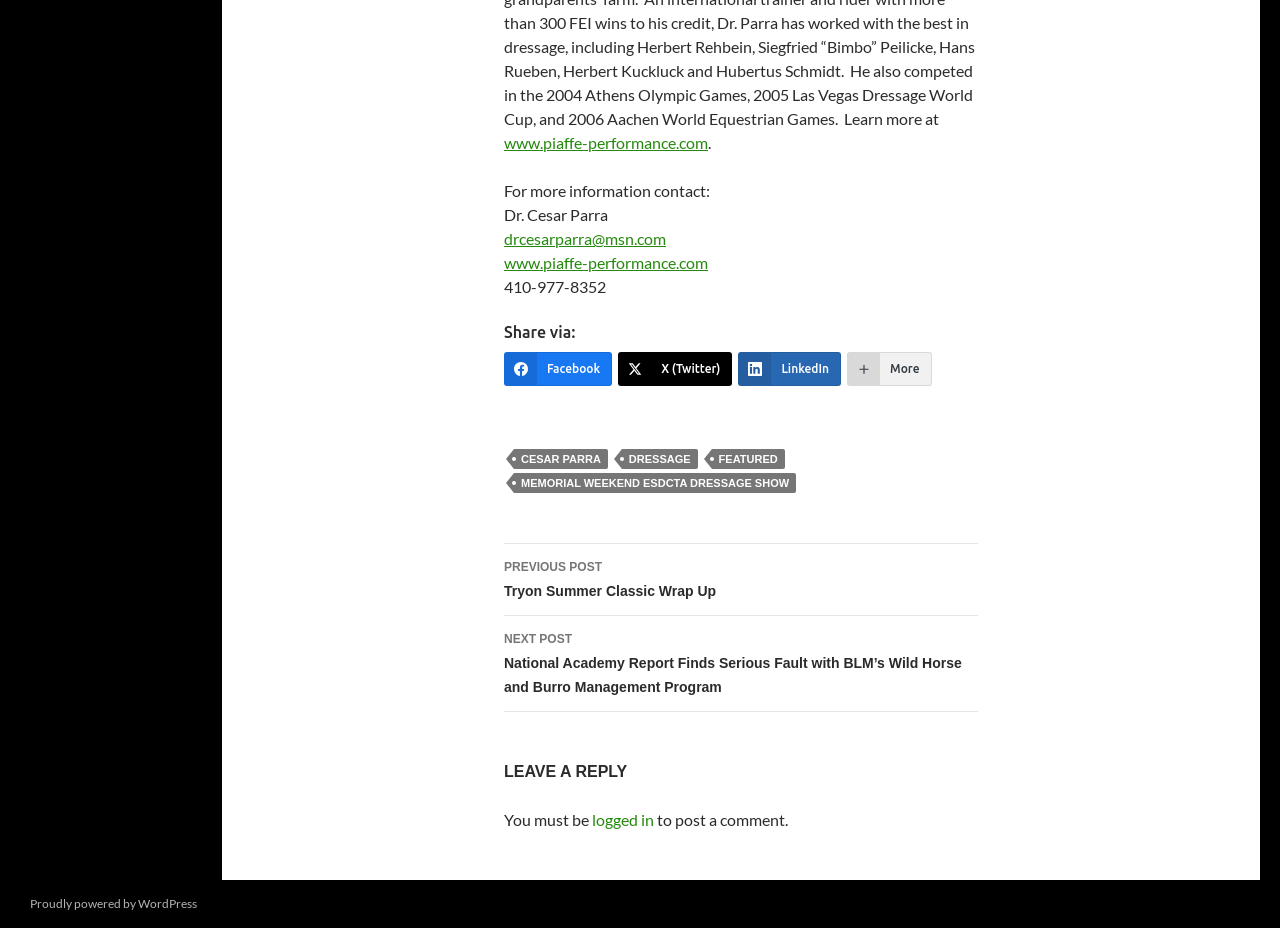What is the platform that powers this website?
Please give a well-detailed answer to the question.

The platform that powers this website can be found by looking at the text 'Proudly powered by WordPress' which is located at the bottom of the webpage.